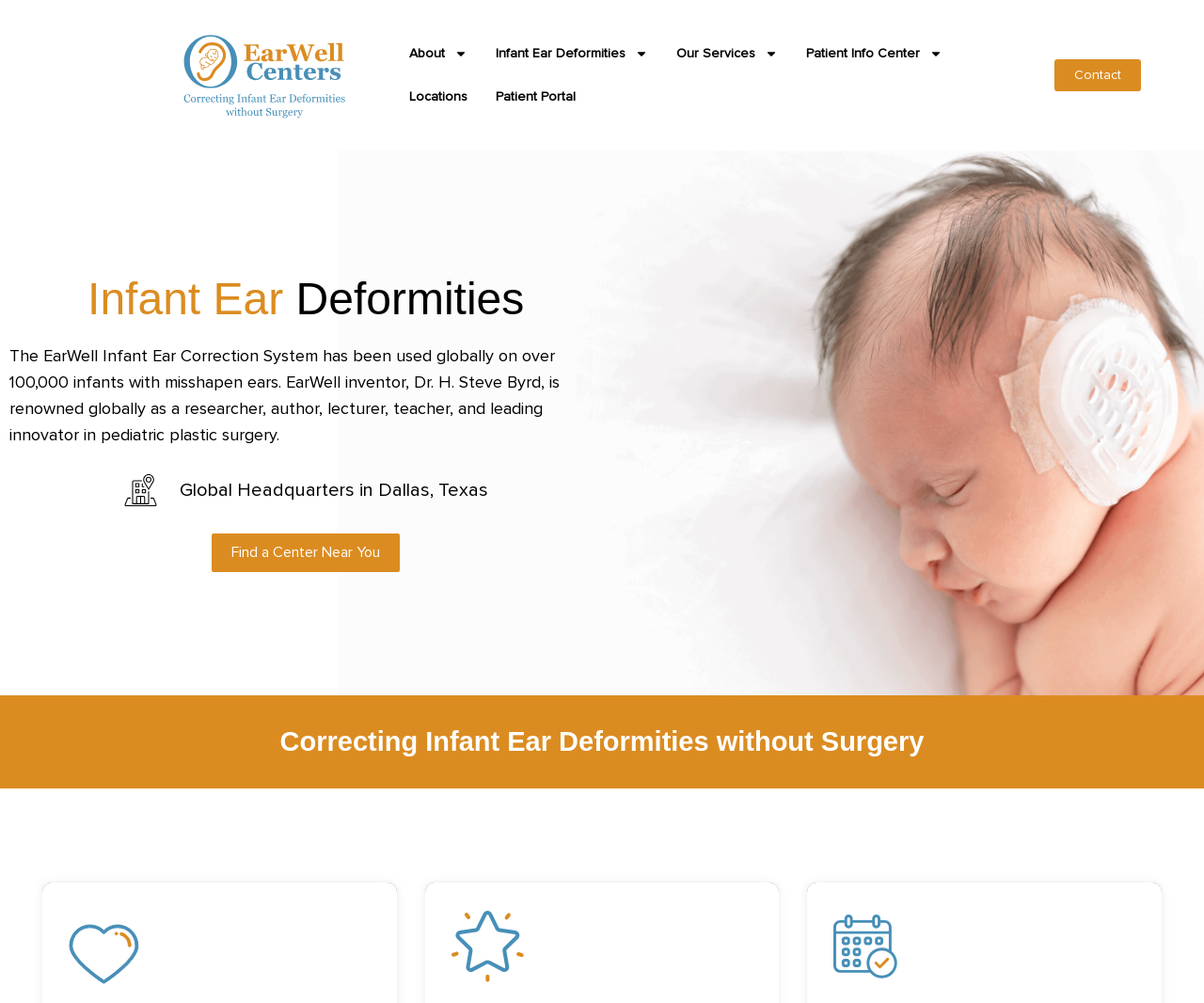Locate the bounding box coordinates of the UI element described by: "Find a Center Near You". Provide the coordinates as four float numbers between 0 and 1, formatted as [left, top, right, bottom].

[0.176, 0.532, 0.332, 0.57]